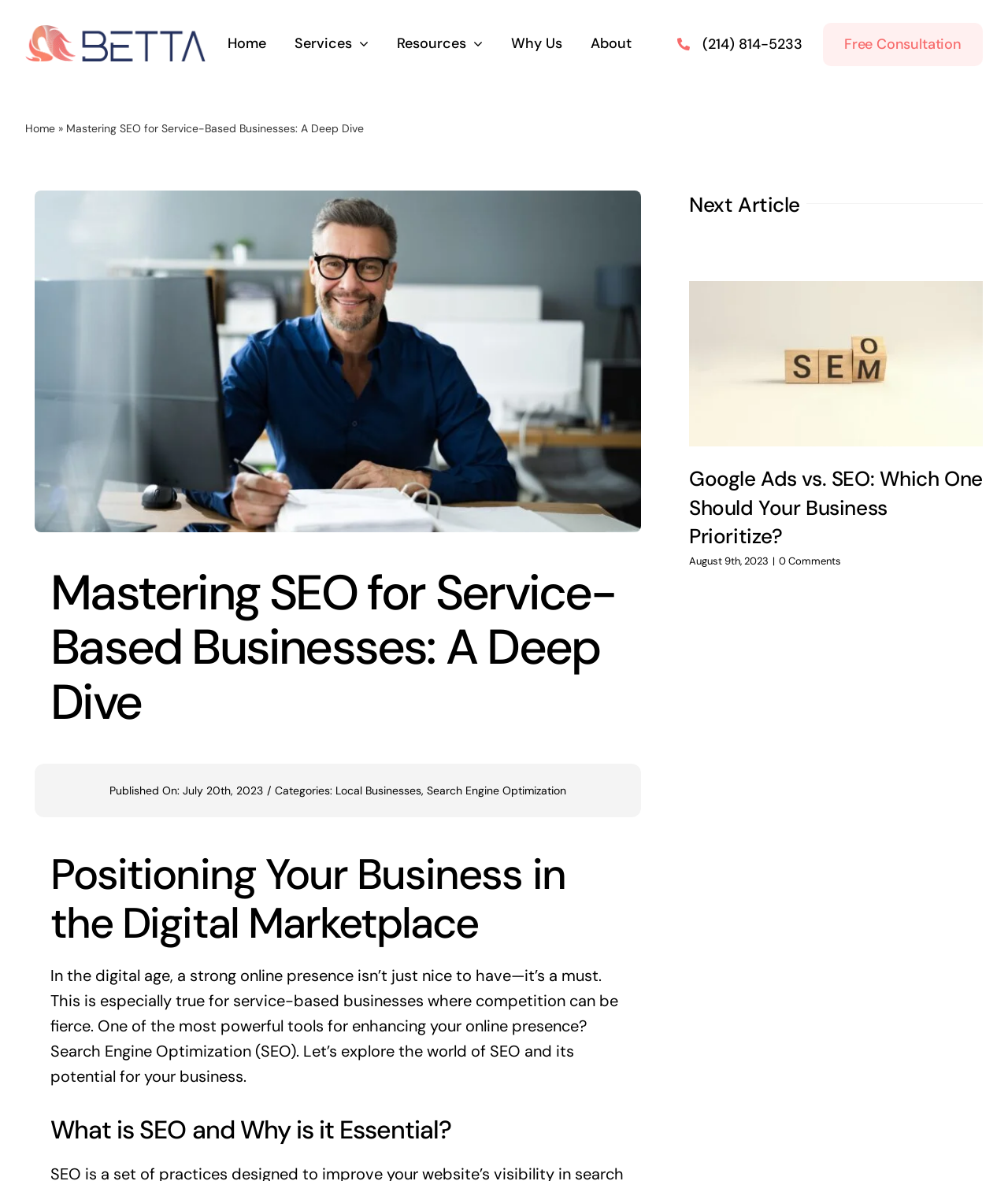Offer a thorough description of the webpage.

This webpage is a comprehensive guide to search engine optimization (SEO) for service-based businesses. At the top left, there is a logo of Betta Advertising, accompanied by a navigation menu with links to "Home", "Services", "Resources", "Why Us", and "About". On the top right, there is a phone number and a call-to-action button for a "Free Consultation".

Below the navigation menu, there is a breadcrumb navigation with links to "Home" and the current page, "Mastering SEO for Service-Based Businesses: A Deep Dive". The main content of the page is divided into sections, starting with an introduction to SEO and its importance for service-based businesses. There is an image related to SEO for service-based businesses on the left side of the page.

The first section, "Positioning Your Business in the Digital Marketplace", discusses the need for a strong online presence in the digital age. The second section, "What is SEO and Why is it Essential?", explores the world of SEO and its potential for businesses.

On the right side of the page, there is a section titled "Next Article" with a link to another article, "Google Ads vs. SEO: Which One Should Your Business Prioritize?". This section also includes the publication date and a comment count.

Throughout the page, there are headings, paragraphs of text, and links to other resources, providing a detailed guide to SEO for service-based businesses.